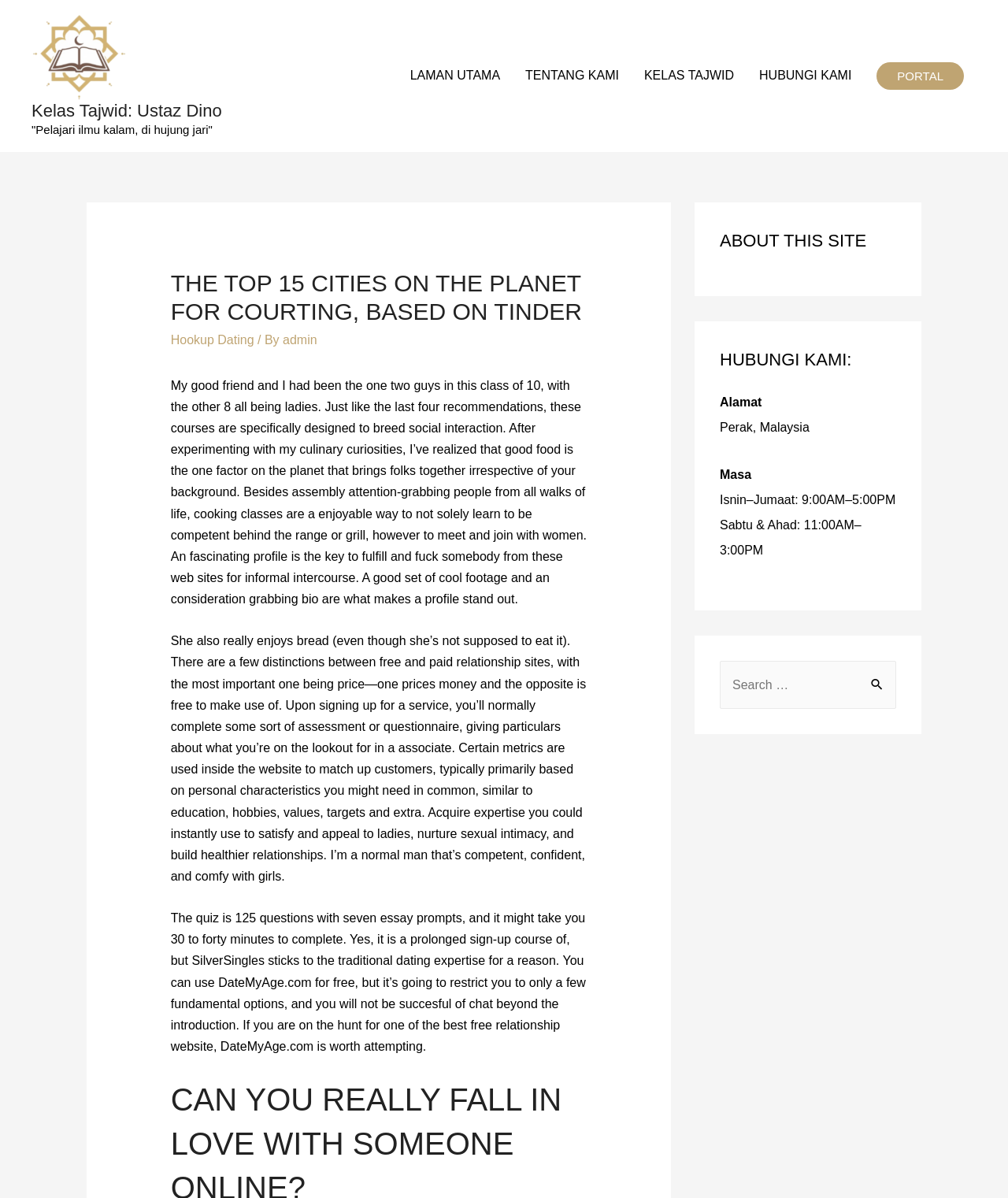Predict the bounding box coordinates of the UI element that matches this description: "admin". The coordinates should be in the format [left, top, right, bottom] with each value between 0 and 1.

[0.28, 0.278, 0.315, 0.289]